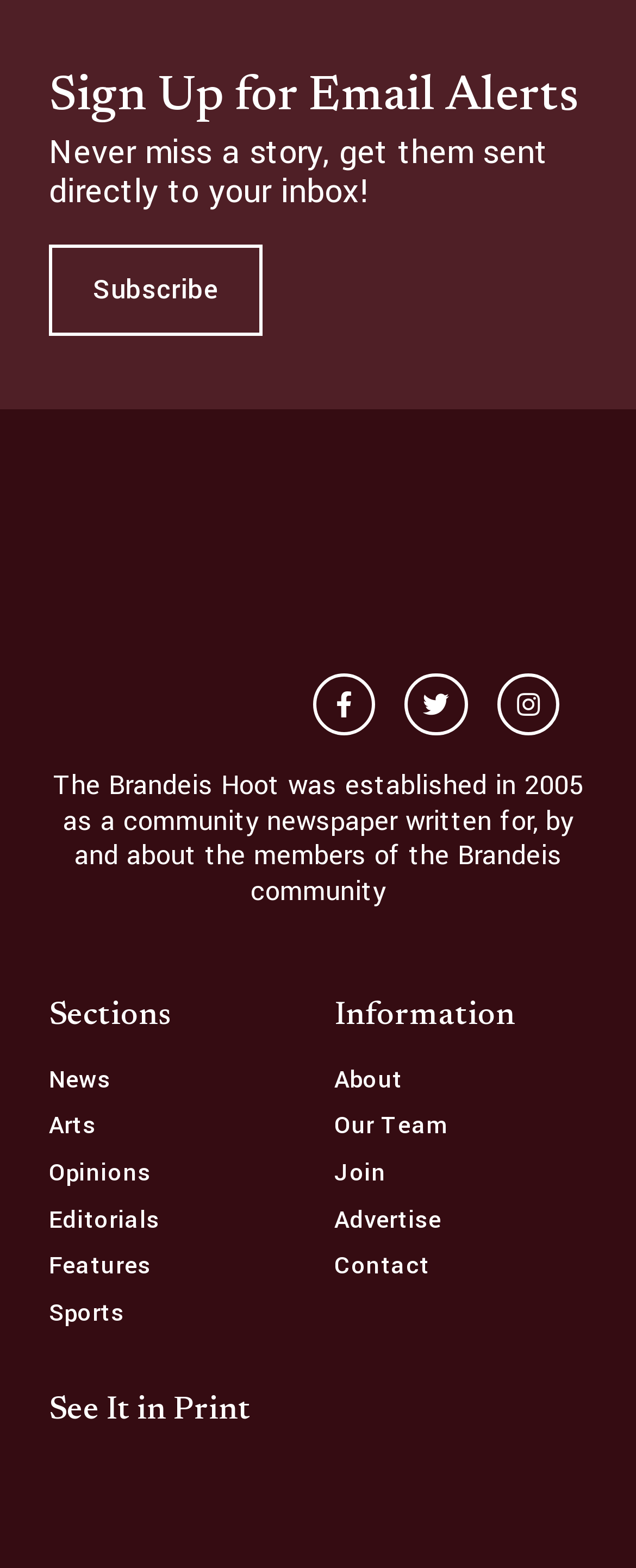Identify the bounding box coordinates for the UI element described as follows: Arts. Use the format (top-left x, top-left y, bottom-right x, bottom-right y) and ensure all values are floating point numbers between 0 and 1.

[0.077, 0.71, 0.474, 0.728]